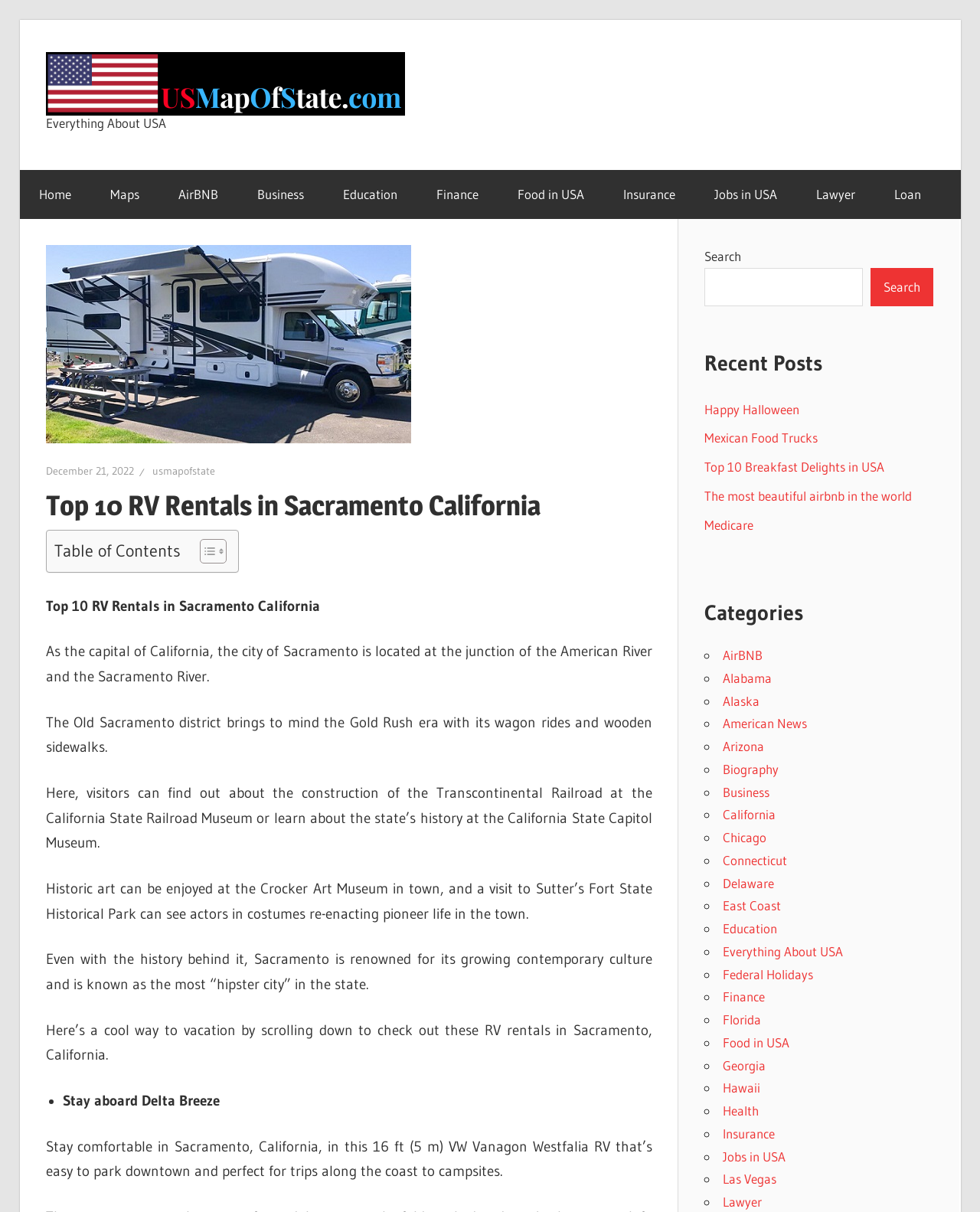Please predict the bounding box coordinates (top-left x, top-left y, bottom-right x, bottom-right y) for the UI element in the screenshot that fits the description: parent_node: US Map Of State

[0.046, 0.04, 0.426, 0.053]